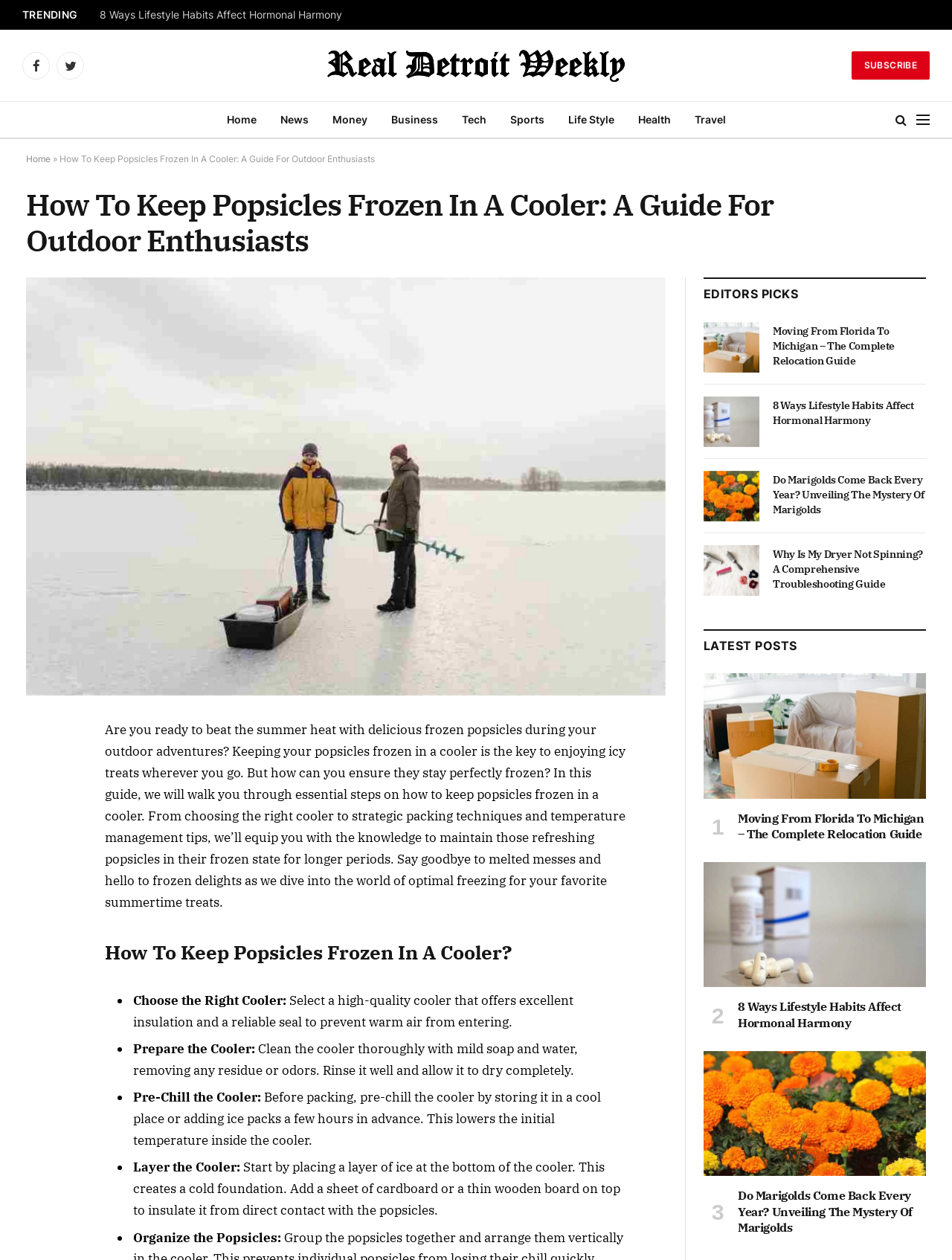Specify the bounding box coordinates of the area to click in order to follow the given instruction: "Read the 'LATEST POSTS' section."

[0.739, 0.507, 0.837, 0.519]